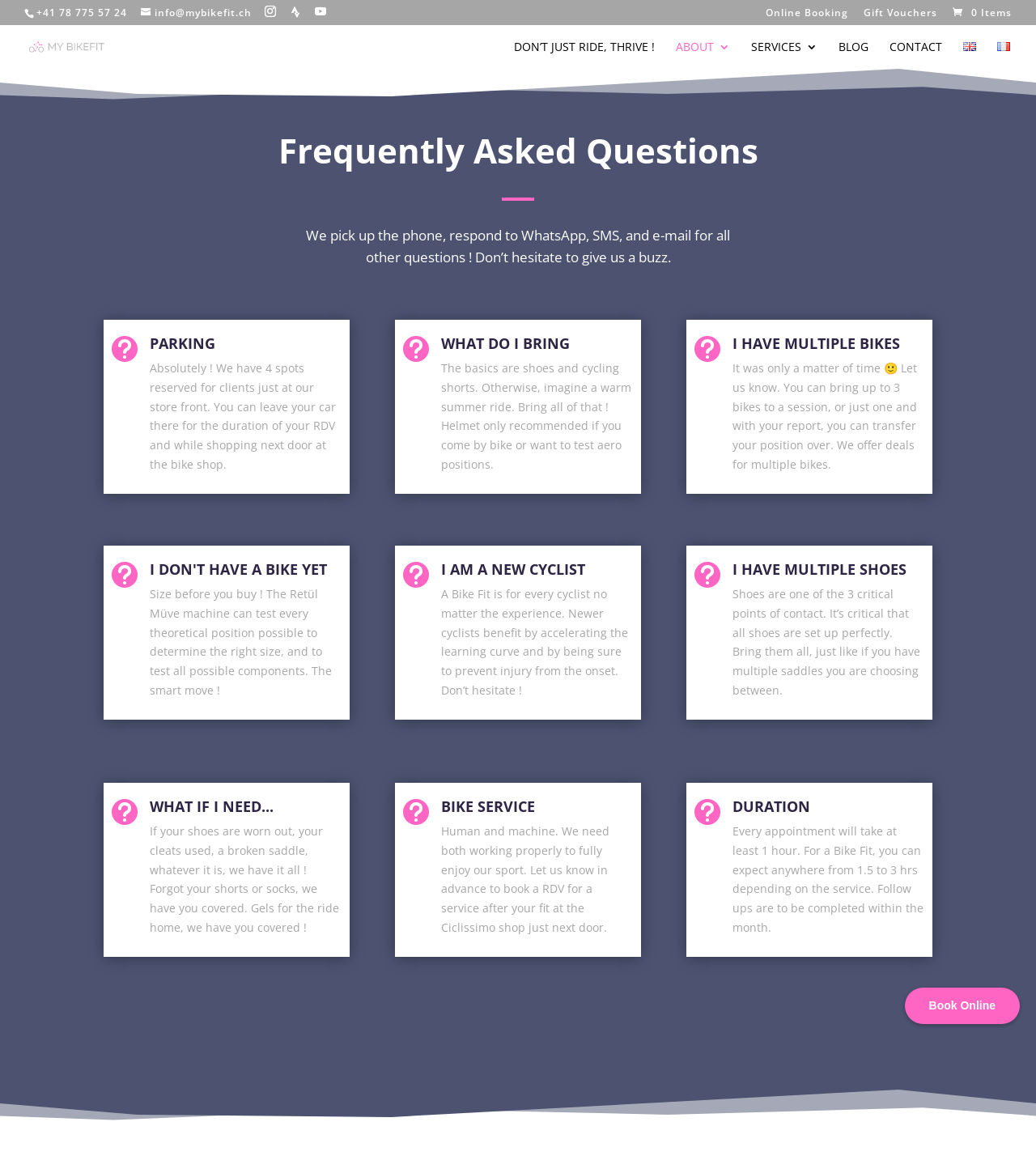From the webpage screenshot, predict the bounding box coordinates (top-left x, top-left y, bottom-right x, bottom-right y) for the UI element described here: Don’t just ride, thrive !

[0.496, 0.035, 0.632, 0.059]